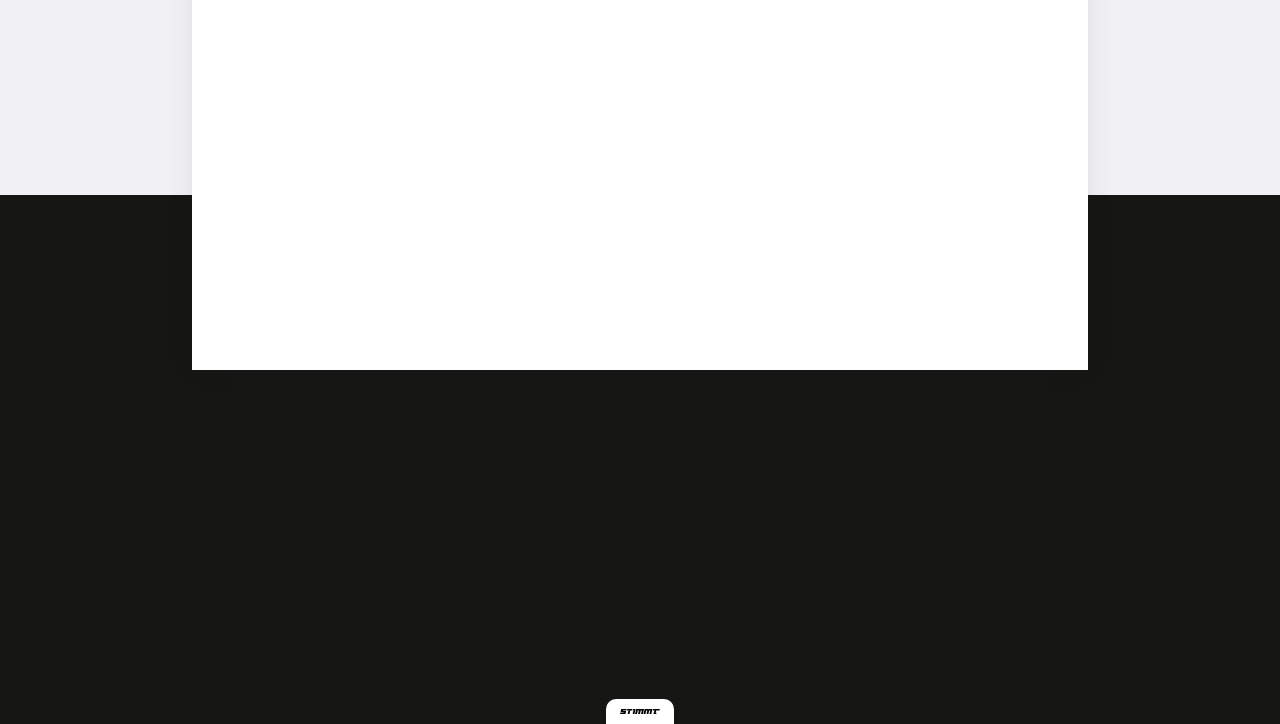Please find the bounding box coordinates of the clickable region needed to complete the following instruction: "Click the Sign up button". The bounding box coordinates must consist of four float numbers between 0 and 1, i.e., [left, top, right, bottom].

[0.703, 0.351, 0.796, 0.415]